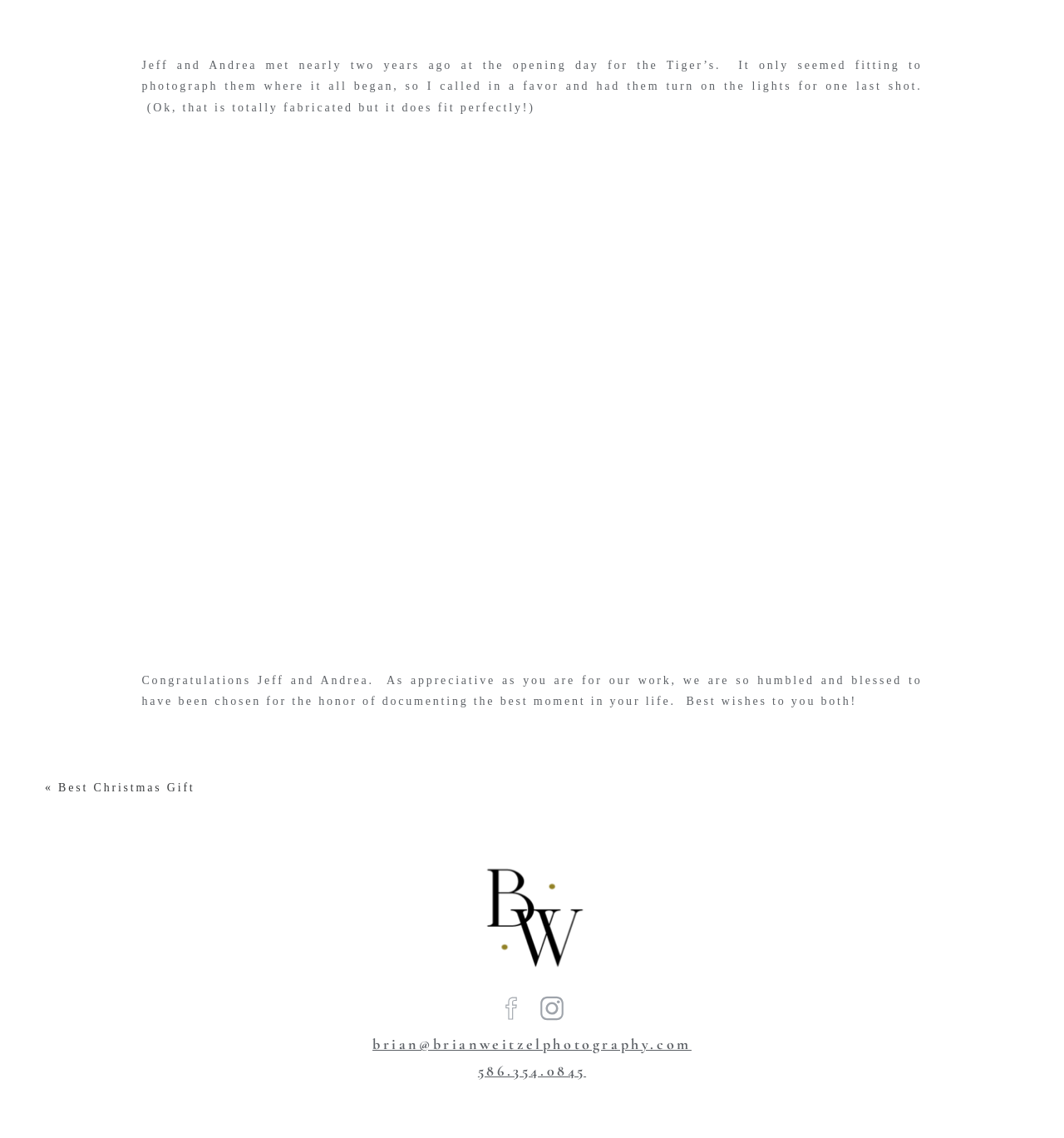Give a one-word or one-phrase response to the question:
What is the location where Jeff and Andrea met?

Detroit Athletic Club